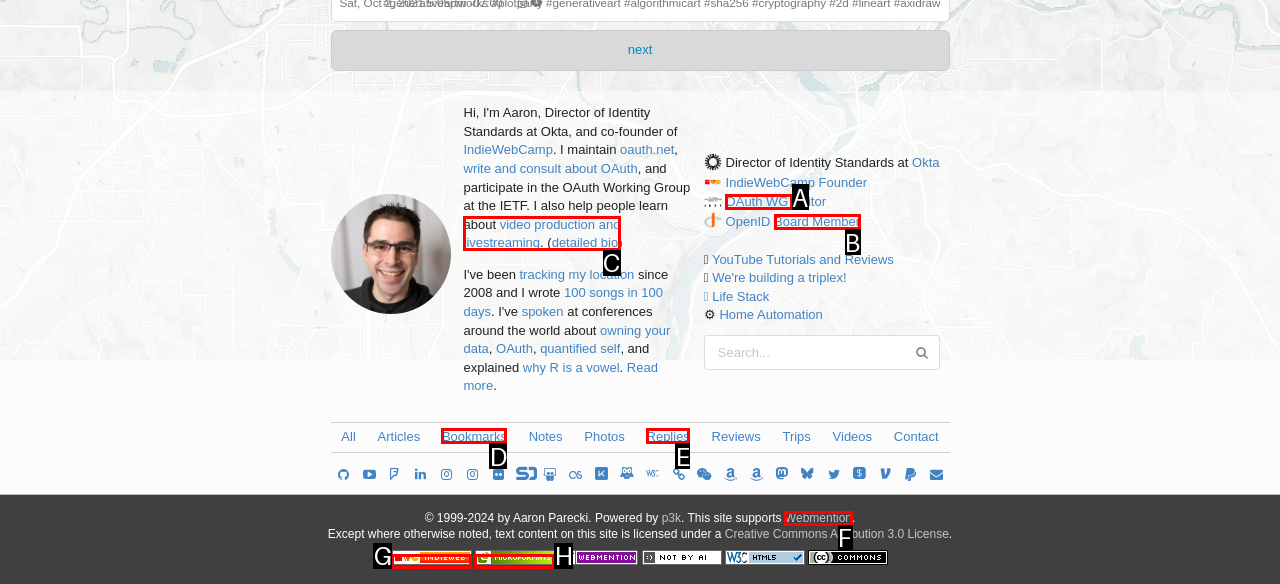Select the letter of the UI element that matches this task: Explore the OAuth WG link
Provide the answer as the letter of the correct choice.

A